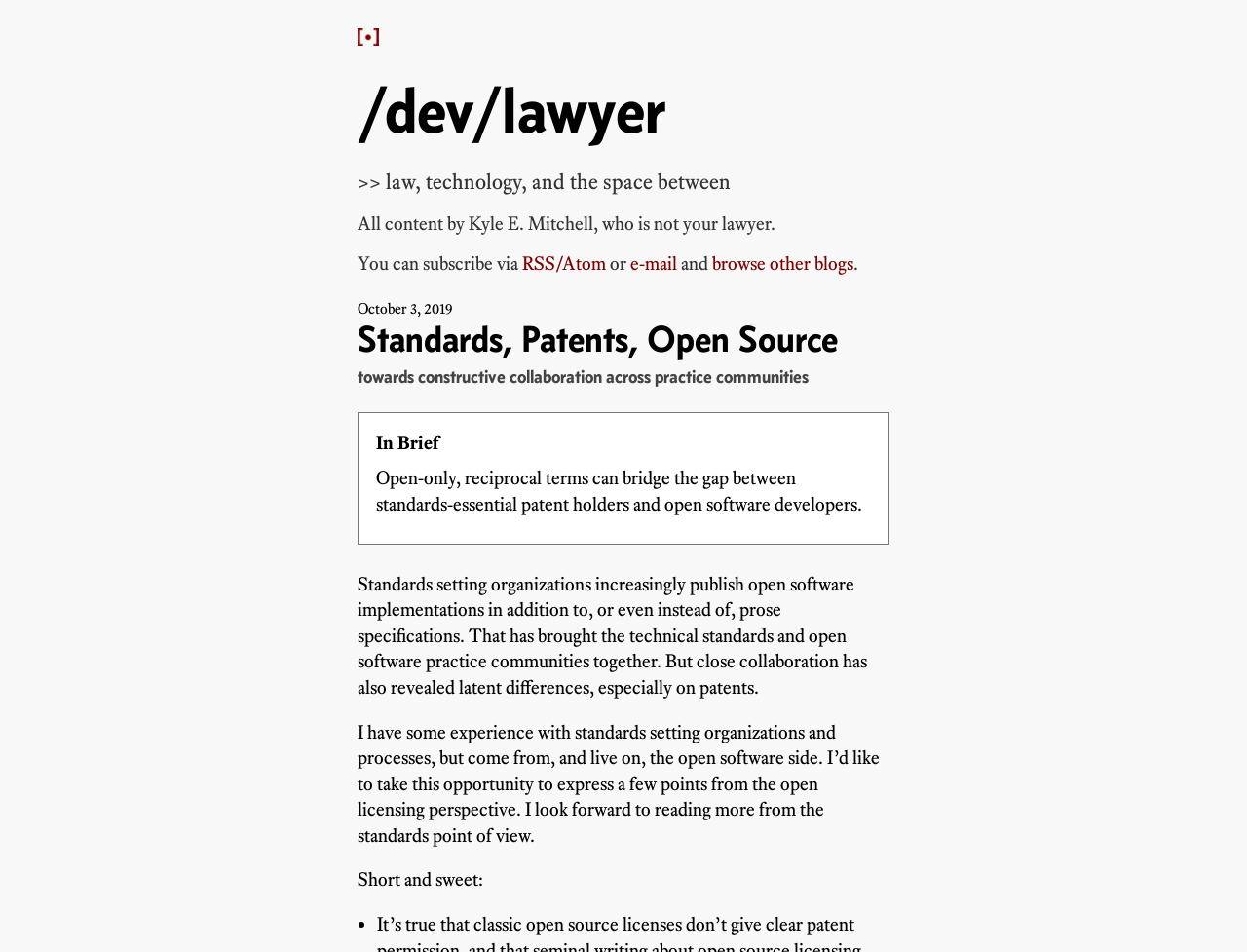Summarize the webpage with a detailed and informative caption.

The webpage is a blog post titled "Standards, Patents, Open Source — /dev/lawyer" with a heading that reads "/dev/lawyer" at the top. Below the heading, there is a subheading that says "law, technology, and the space between". The author's name, Kyle E. Mitchell, is mentioned, along with a note that he is "not your lawyer".

On the left side of the page, there is a section with links to subscribe to the blog via RSS/Atom or e-mail, as well as a link to browse other blogs. Below this section, there is a timestamp indicating that the post was published on October 3, 2019.

The main content of the blog post is divided into several sections. The first section has a heading that reads "Standards, Patents, Open Source towards constructive collaboration across practice communities". This section discusses the increasing collaboration between standards-setting organizations and open software developers, and how this has revealed differences in their approaches to patents.

The next section is a complementary text that explains how open-only, reciprocal terms can bridge the gap between standards-essential patent holders and open software developers. This is followed by a longer section of text that discusses the author's experience with standards-setting organizations and open software, and his perspective on the importance of collaboration between the two communities.

Finally, there is a short conclusion that summarizes the main points of the post, followed by a list with a single bullet point.